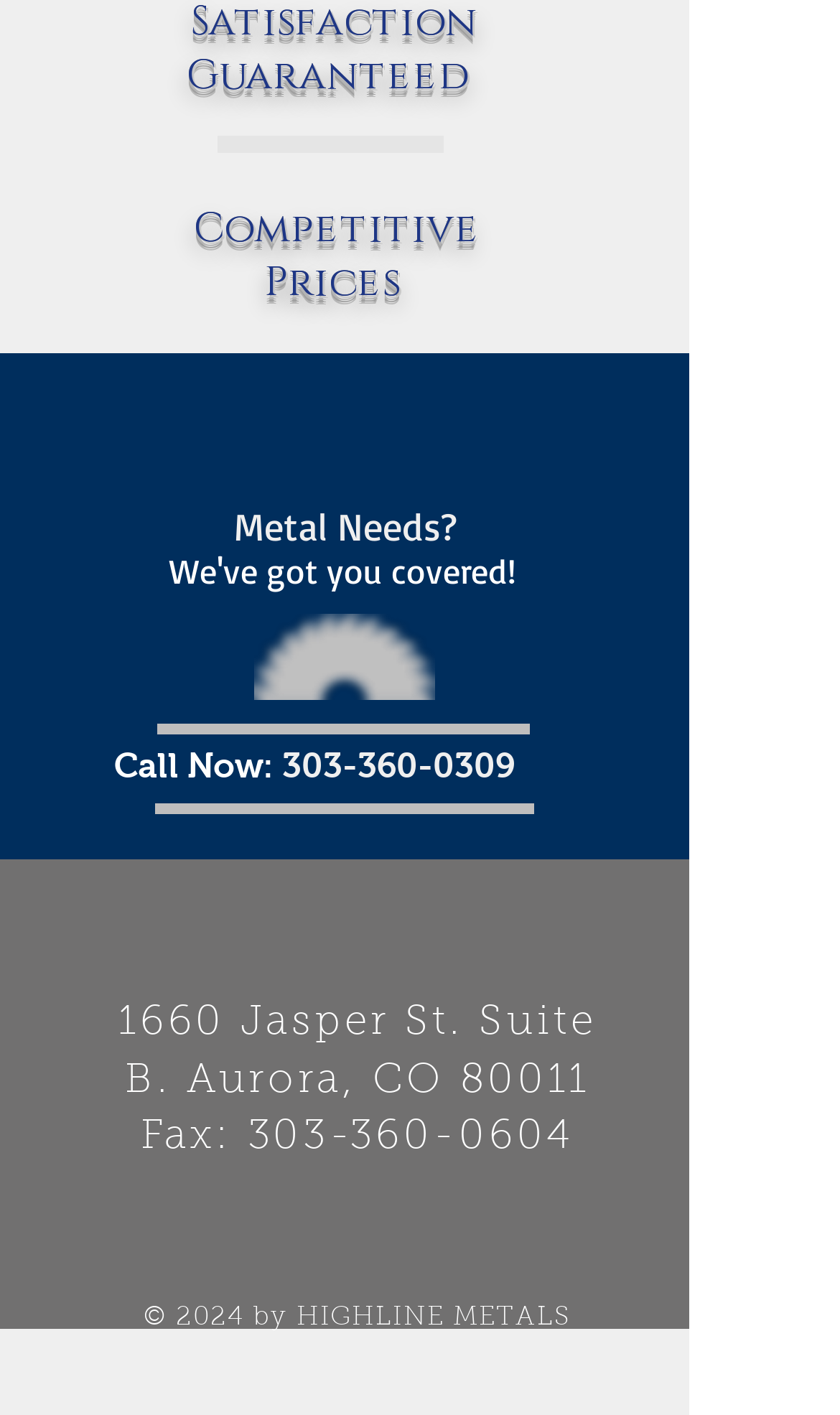Respond concisely with one word or phrase to the following query:
What is the phone number to call for metal needs?

303-360-0309